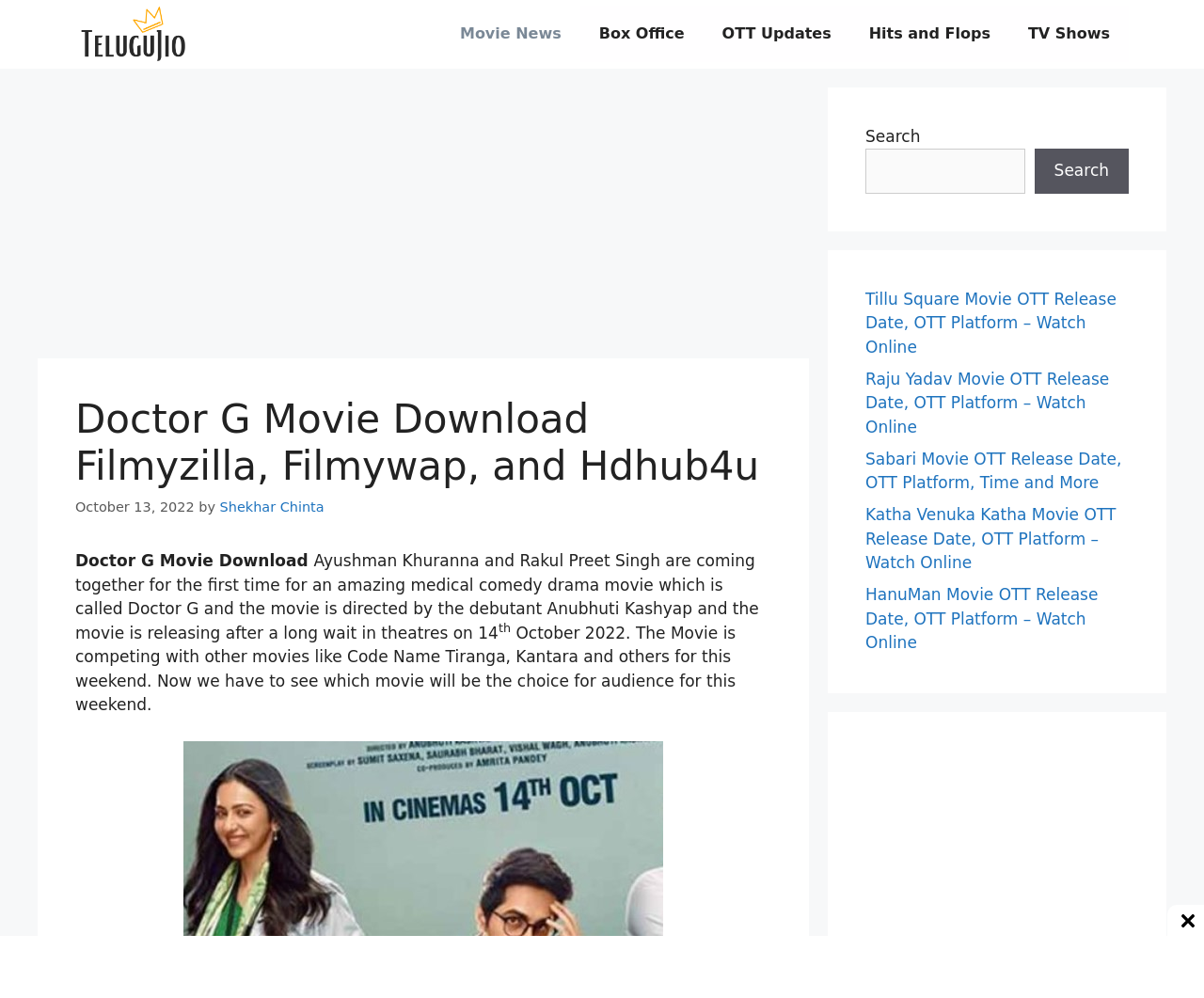Show me the bounding box coordinates of the clickable region to achieve the task as per the instruction: "Visit Movie News page".

[0.366, 0.006, 0.482, 0.062]